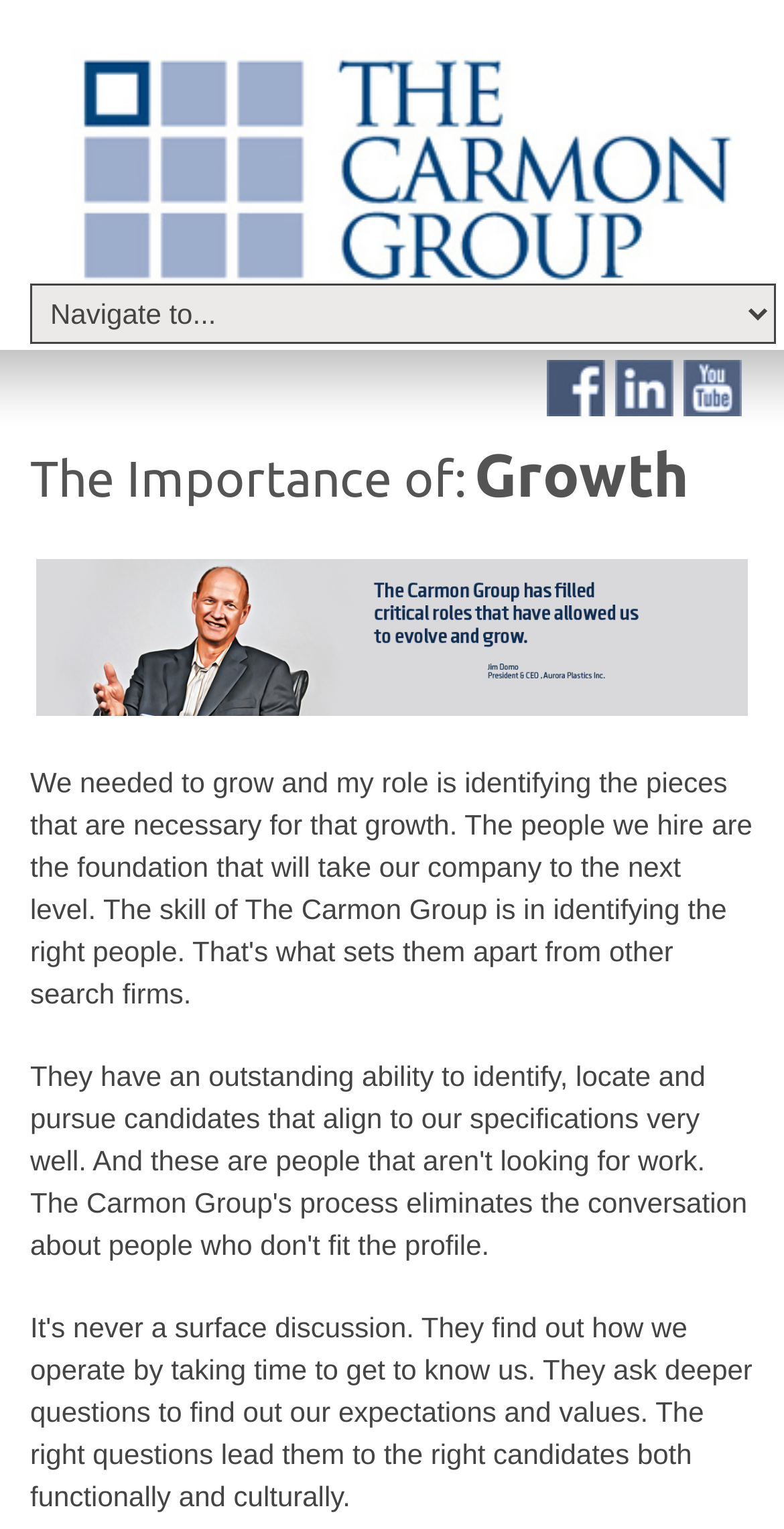Give a detailed overview of the webpage's appearance and contents.

The webpage is about The Carmon Group, a privately owned executive search firm based in Cleveland, Ohio. At the top of the page, there are three links with corresponding images, aligned horizontally, taking up about a quarter of the page's width. Below these links, there is a navigation menu with four links: "Home", "About Us", and "Contact", separated by a static text element containing non-breaking spaces.

On the top-right corner, there is a combobox with a dropdown menu, currently not expanded. The combobox contains two static text elements: "The Importance of:" and "Growth". 

At the bottom of the page, there is a static text element displaying the company's contact information, including the address and phone number.